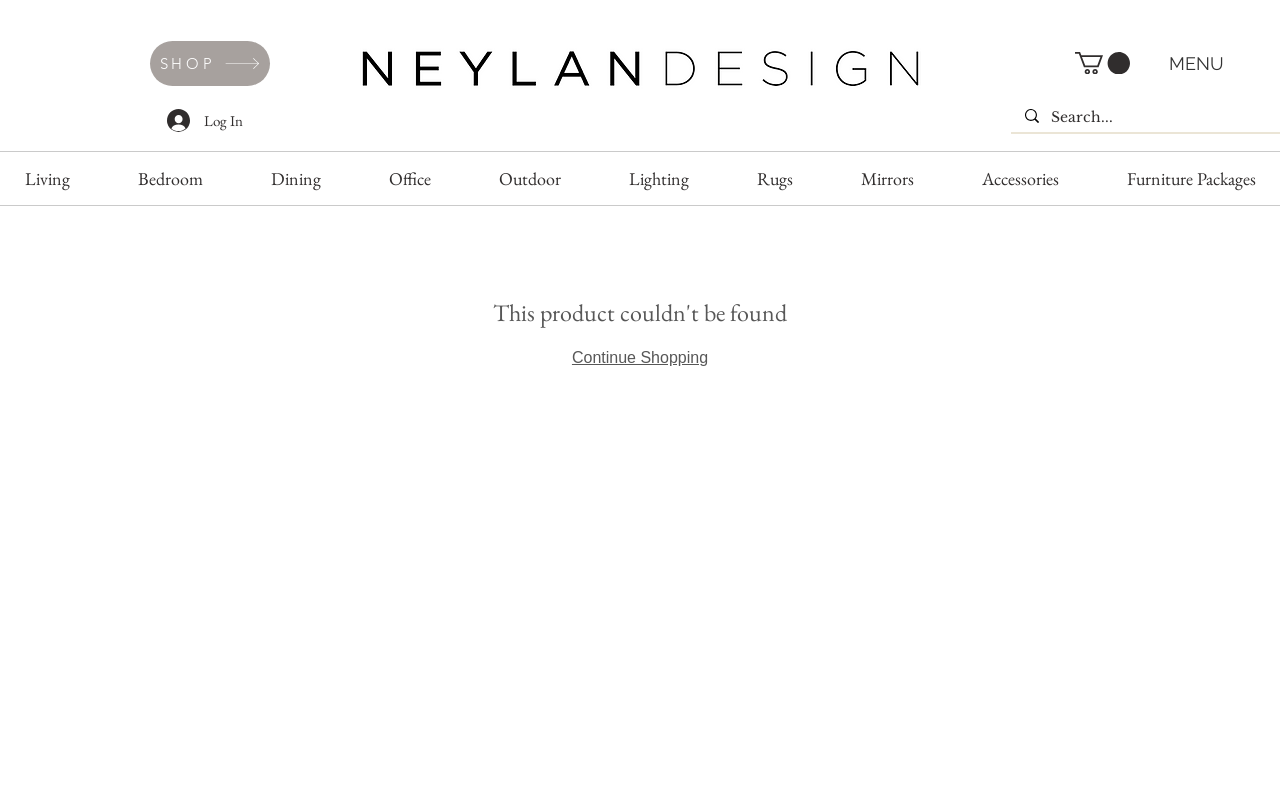Identify the coordinates of the bounding box for the element that must be clicked to accomplish the instruction: "Search for a product".

[0.821, 0.127, 0.967, 0.173]